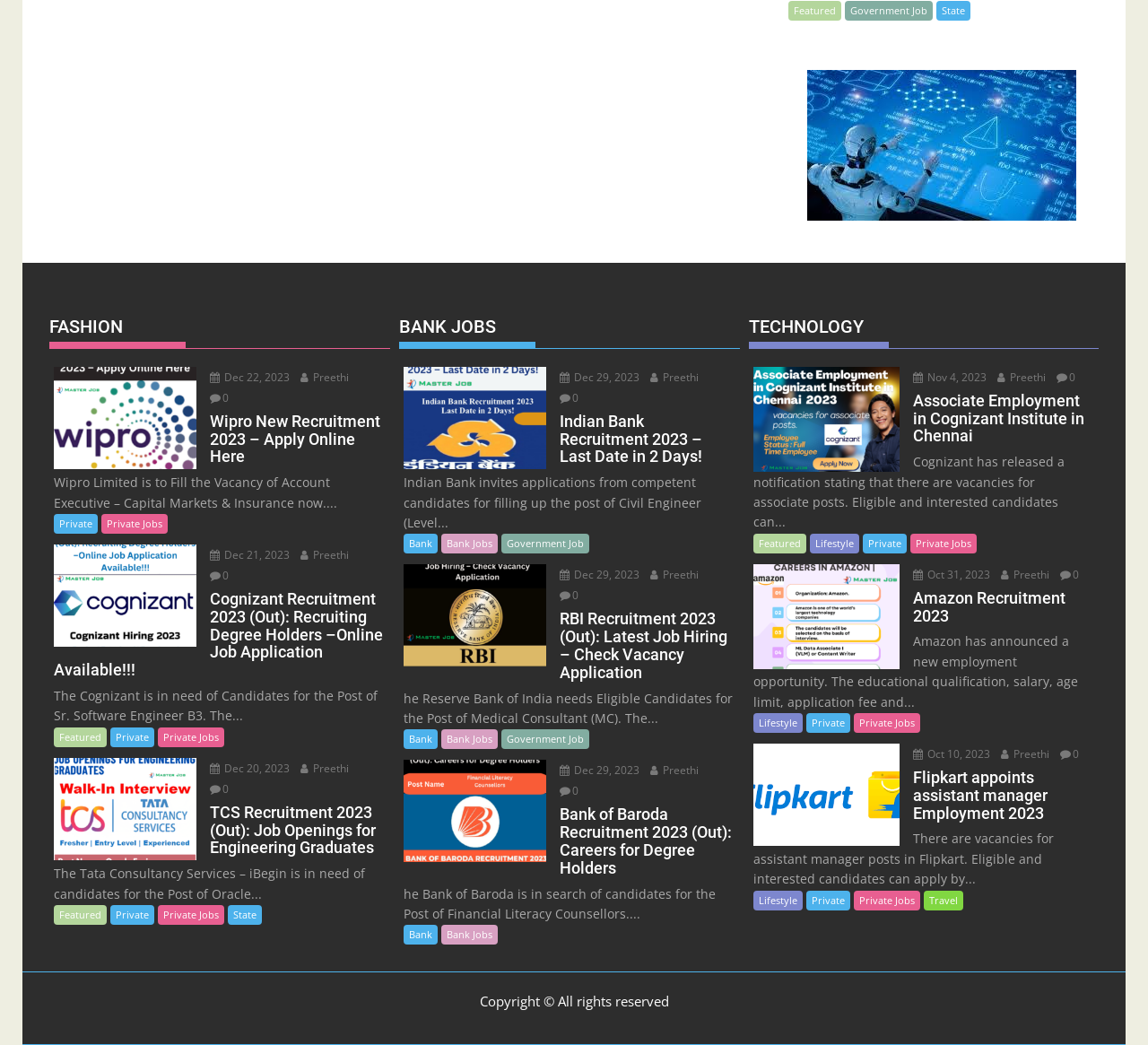What type of job is Wipro recruiting for?
Use the image to answer the question with a single word or phrase.

Account Executive